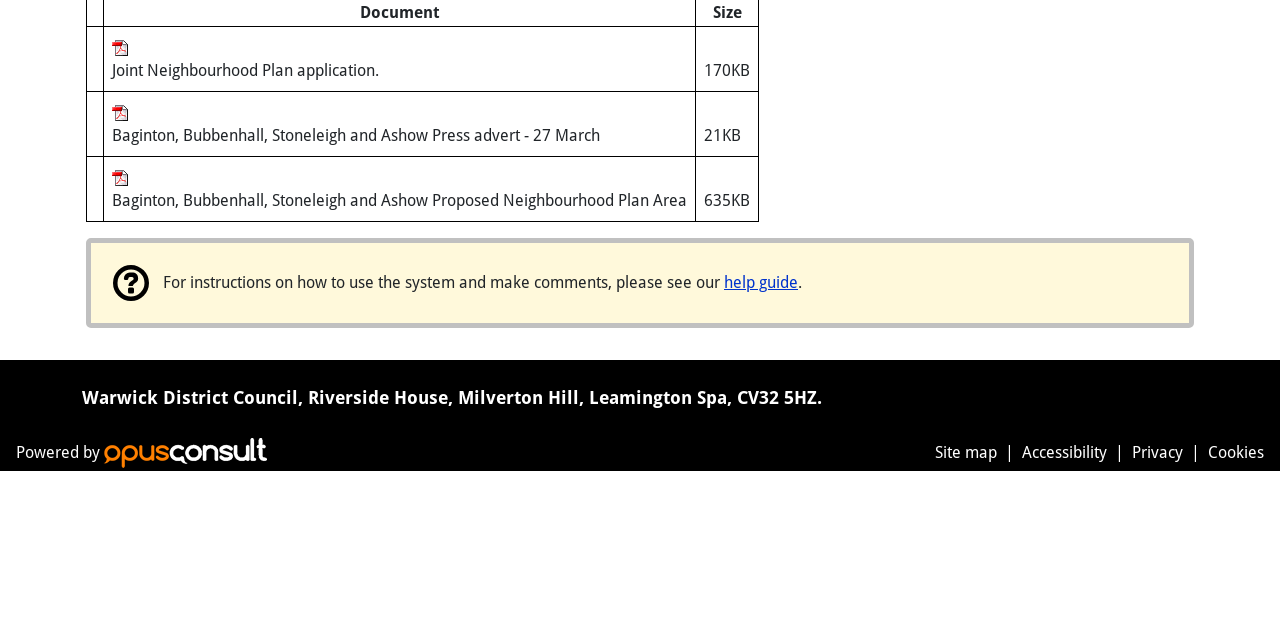Identify the bounding box for the UI element described as: "title="JDi Solutions Ltd homepage"". Ensure the coordinates are four float numbers between 0 and 1, formatted as [left, top, right, bottom].

[0.078, 0.685, 0.224, 0.732]